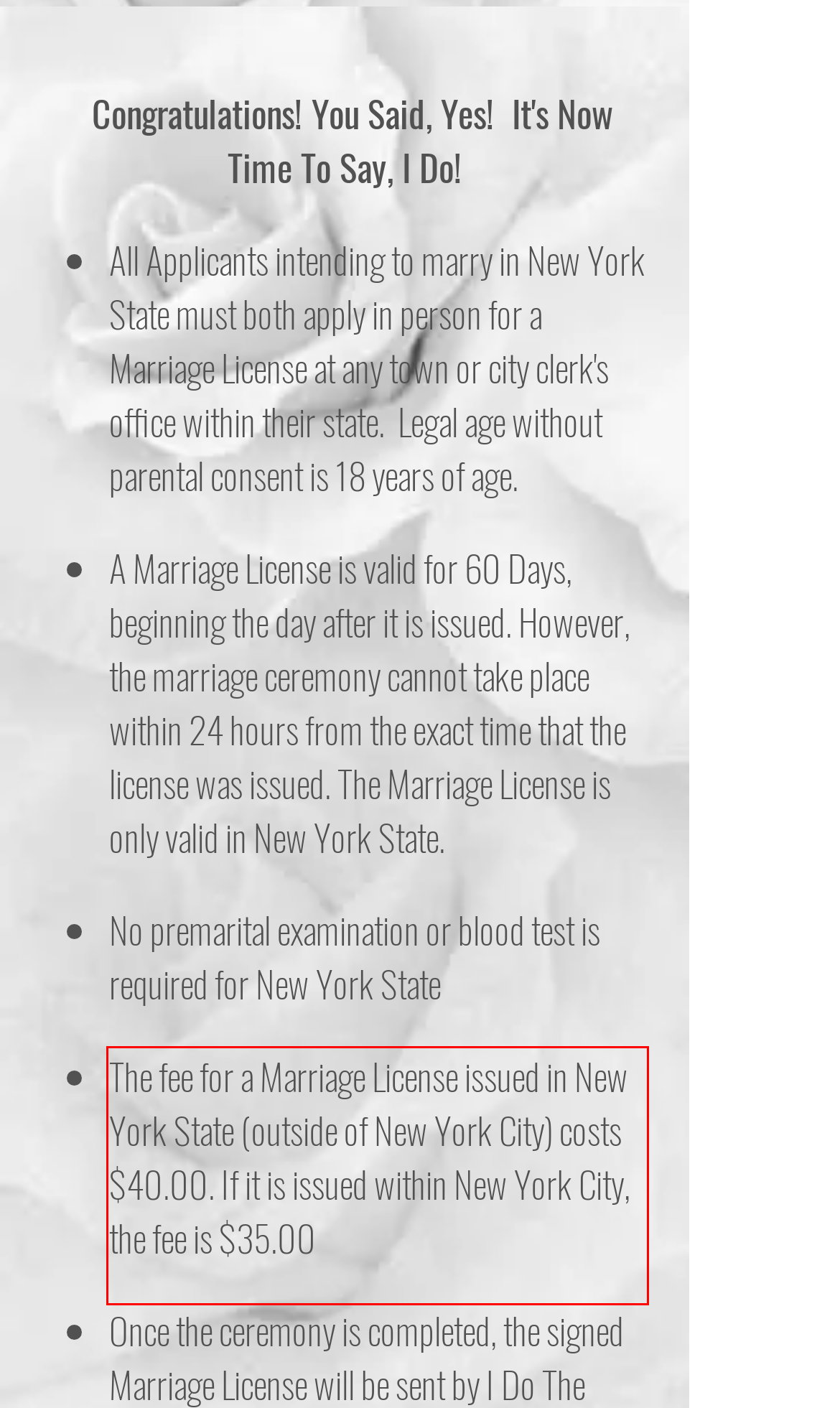Within the screenshot of the webpage, there is a red rectangle. Please recognize and generate the text content inside this red bounding box.

The fee for a Marriage License issued in New York State (outside of New York City) costs $40.00. If it is issued within New York City, the fee is $35.00